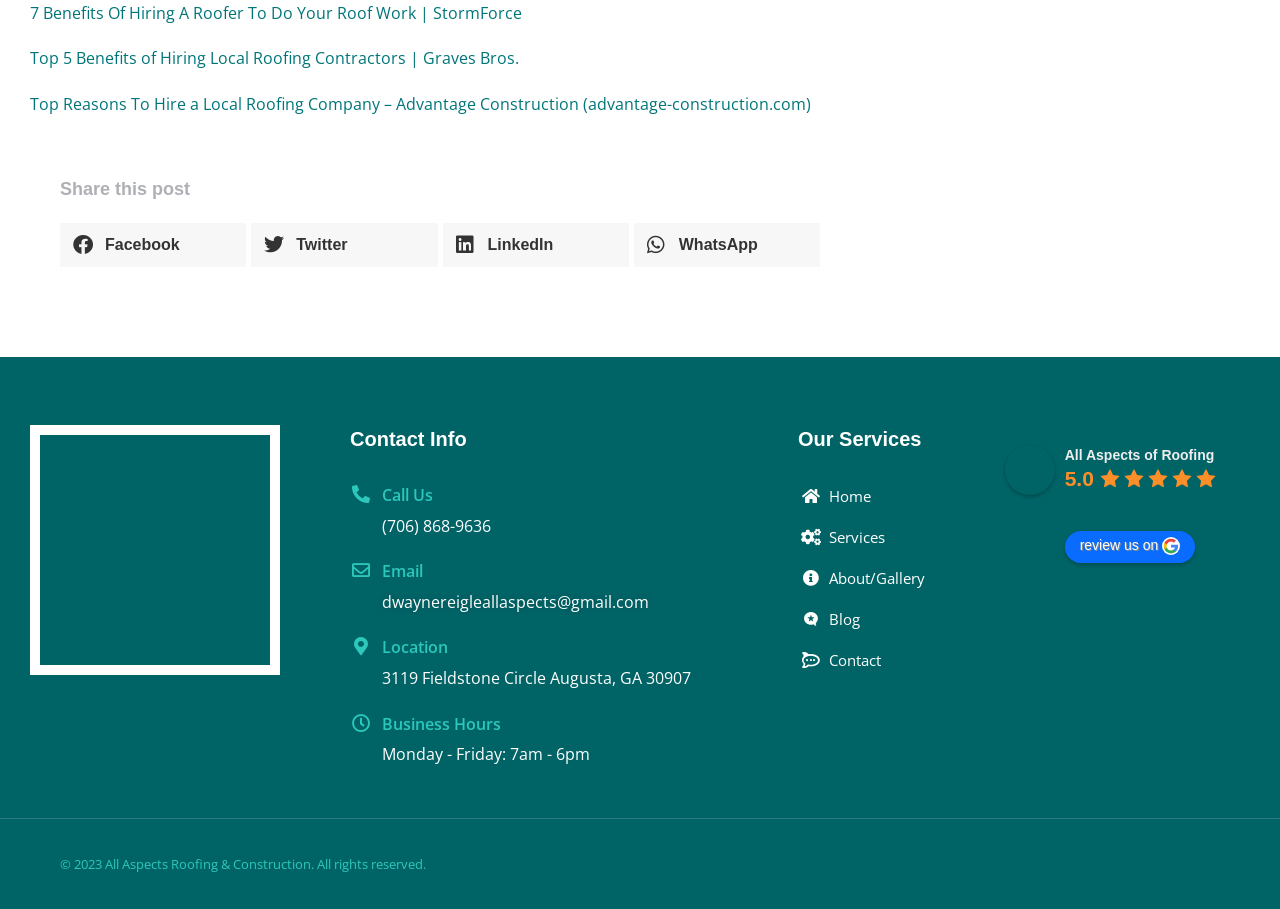Find the bounding box coordinates of the element to click in order to complete the given instruction: "Share this post."

[0.047, 0.195, 0.641, 0.223]